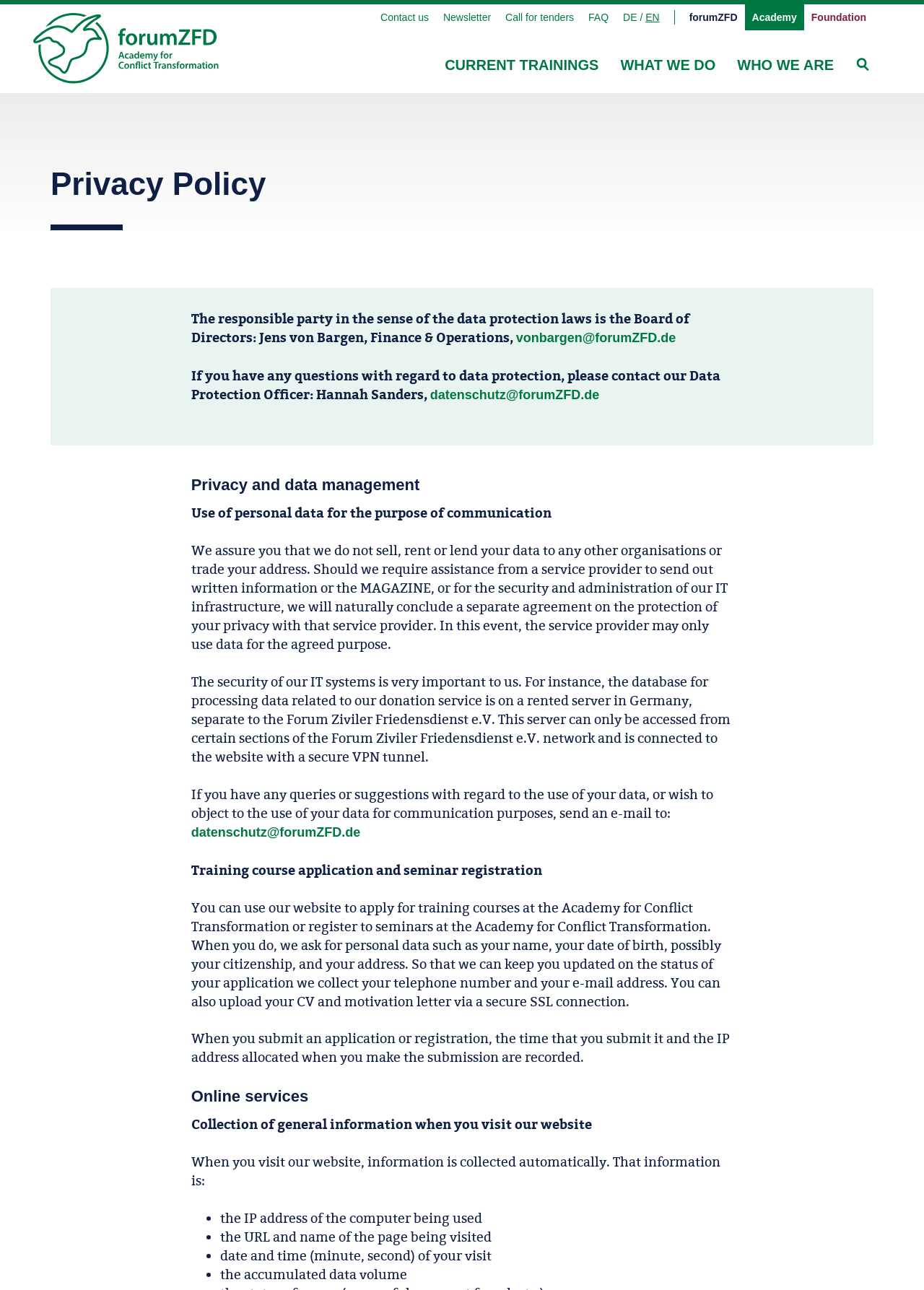What is the name of the academy?
Please analyze the image and answer the question with as much detail as possible.

The name of the academy can be found in the top-left corner of the webpage, where it is written as 'forumZFD Academy' in a link element.